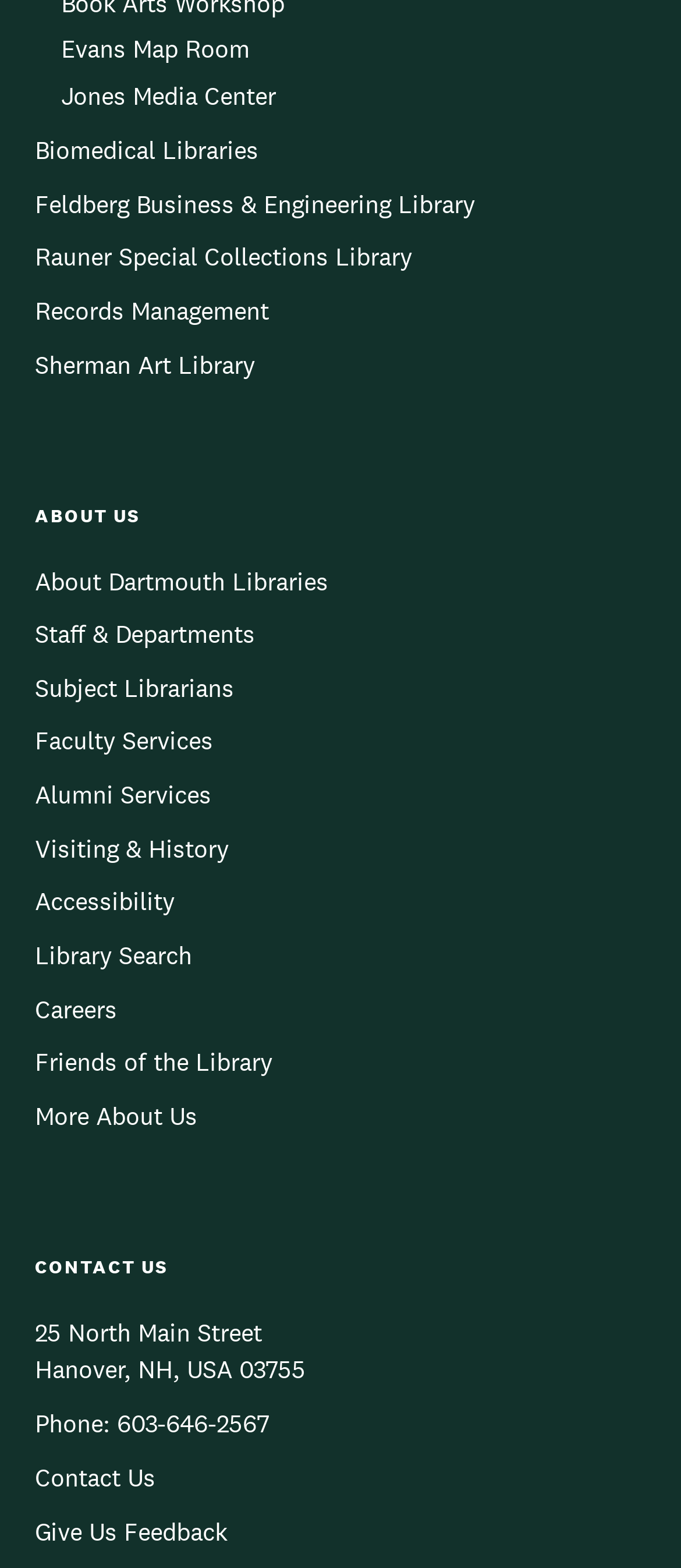Identify the bounding box for the UI element described as: "Go to Cloudflare Dashboard". The coordinates should be four float numbers between 0 and 1, i.e., [left, top, right, bottom].

None